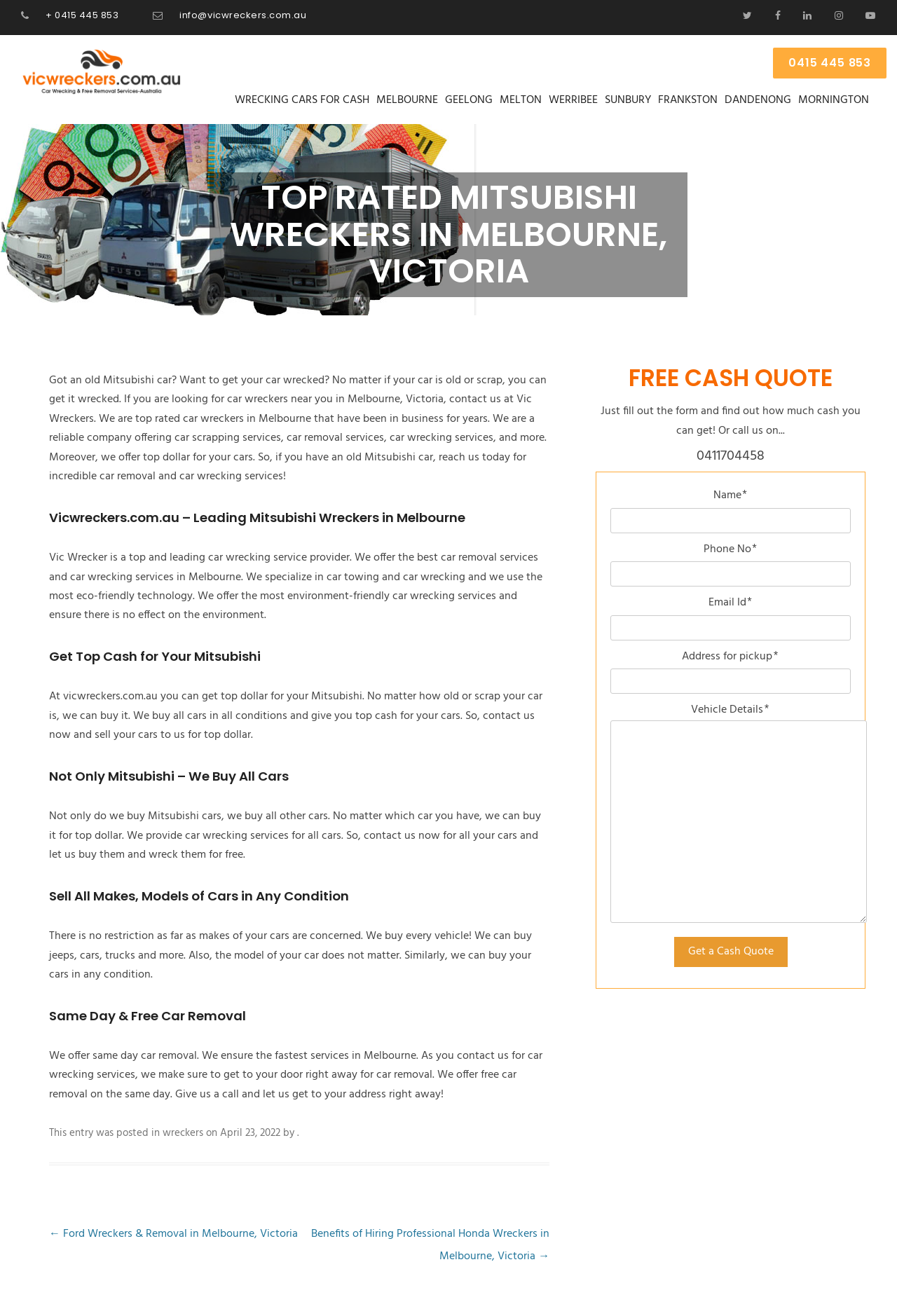Identify the bounding box coordinates of the area that should be clicked in order to complete the given instruction: "Click the phone number link". The bounding box coordinates should be four float numbers between 0 and 1, i.e., [left, top, right, bottom].

[0.051, 0.006, 0.132, 0.016]